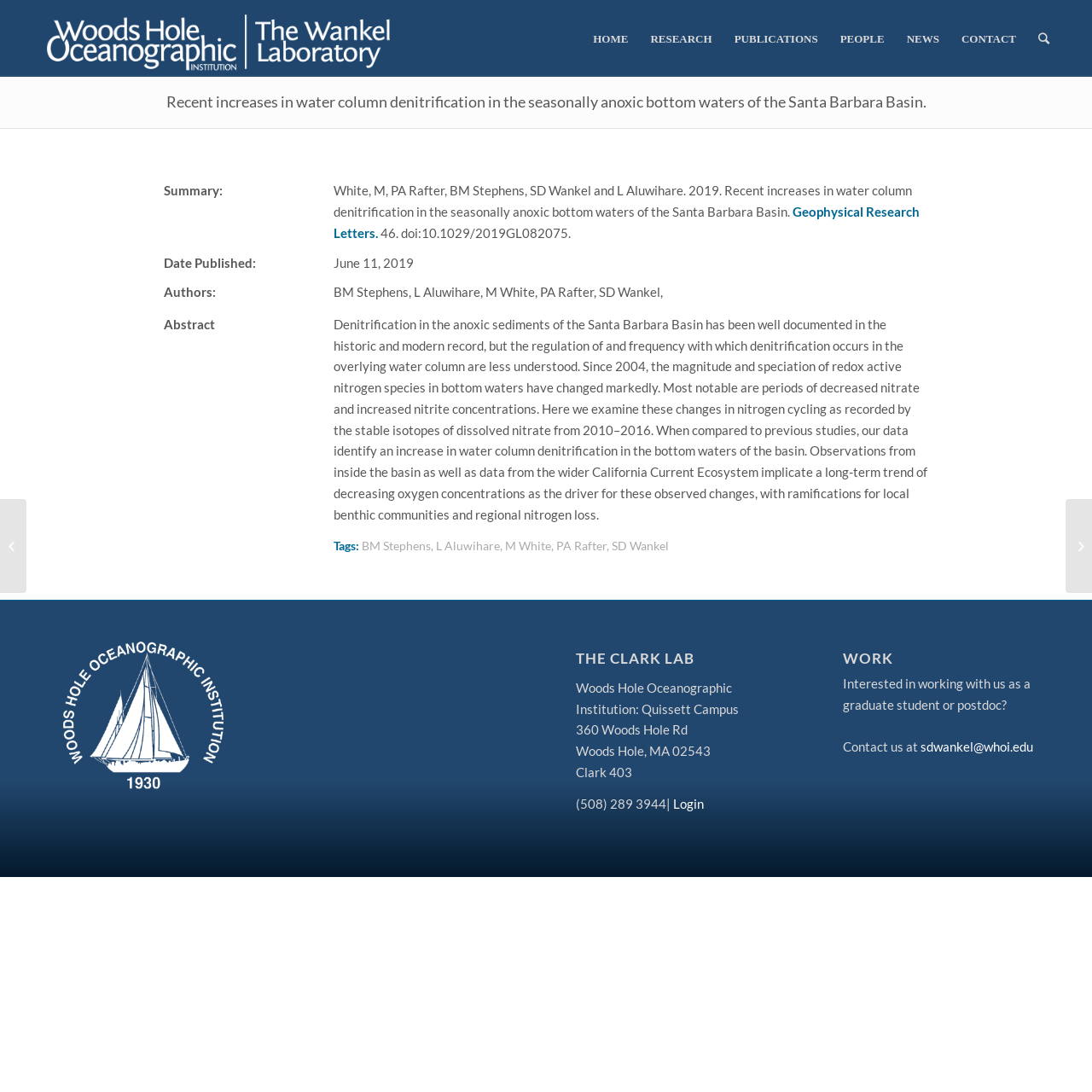What is the contact email of the lab?
Your answer should be a single word or phrase derived from the screenshot.

sdwankel@whoi.edu